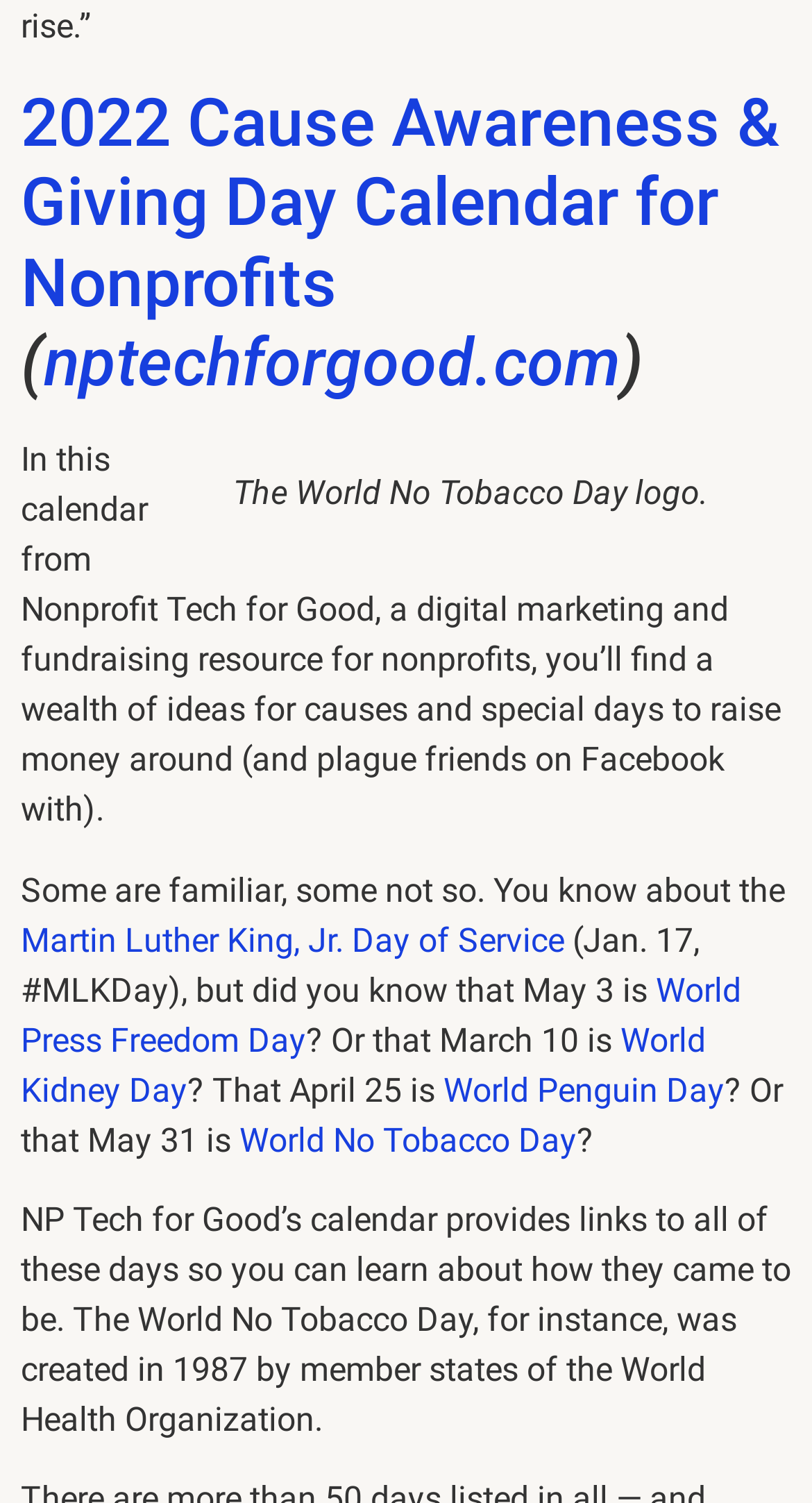Answer the question using only one word or a concise phrase: How many links are provided in the calendar?

At least 5